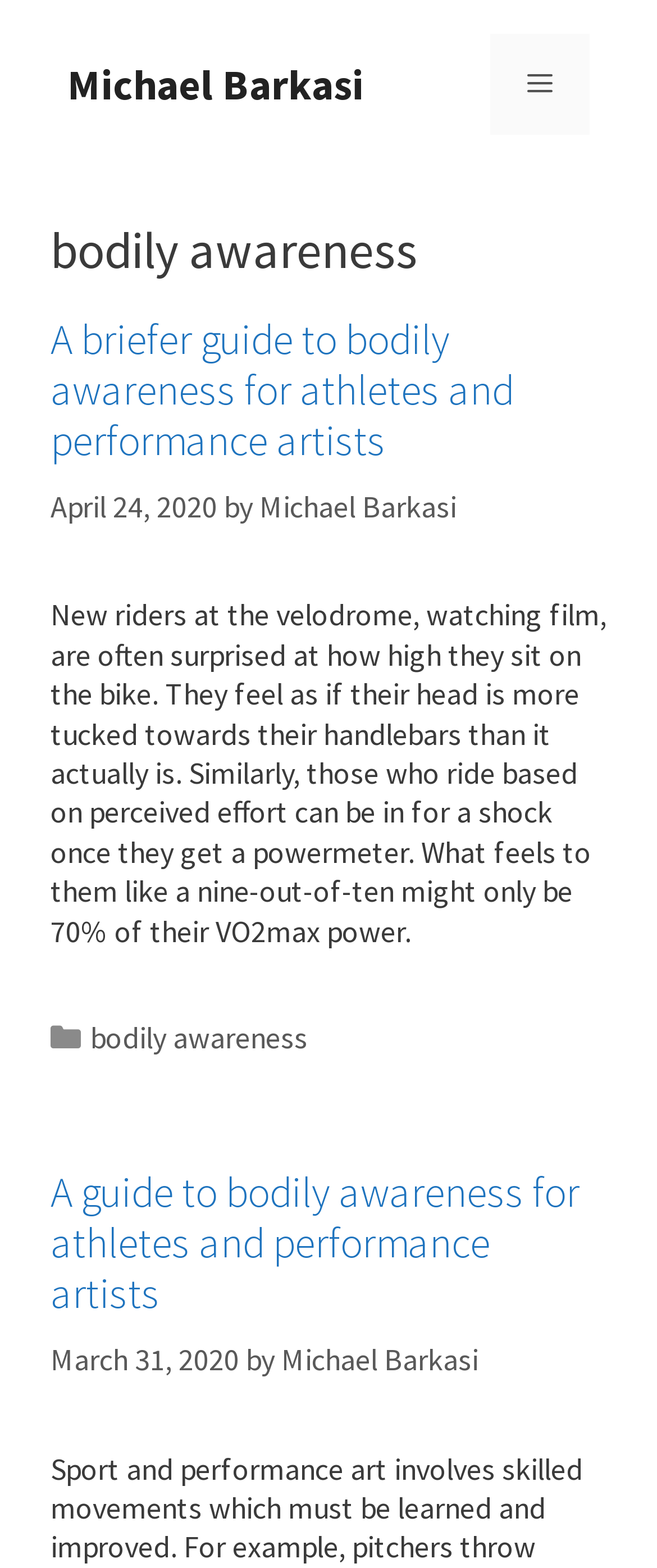What is the date of the second article?
Based on the image, give a concise answer in the form of a single word or short phrase.

March 31, 2020